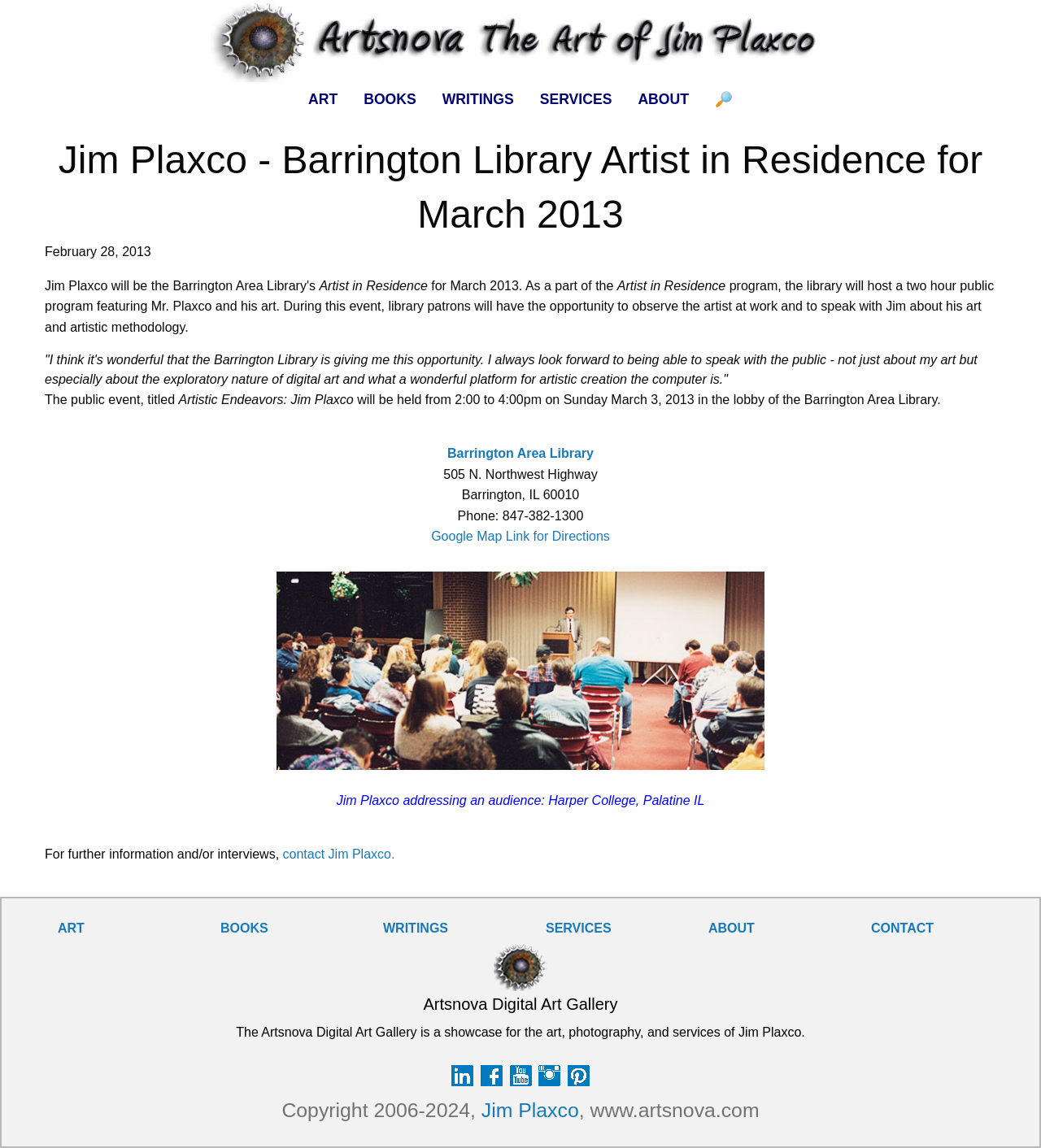Identify the main title of the webpage and generate its text content.

Jim Plaxco - Barrington Library Artist in Residence for March 2013